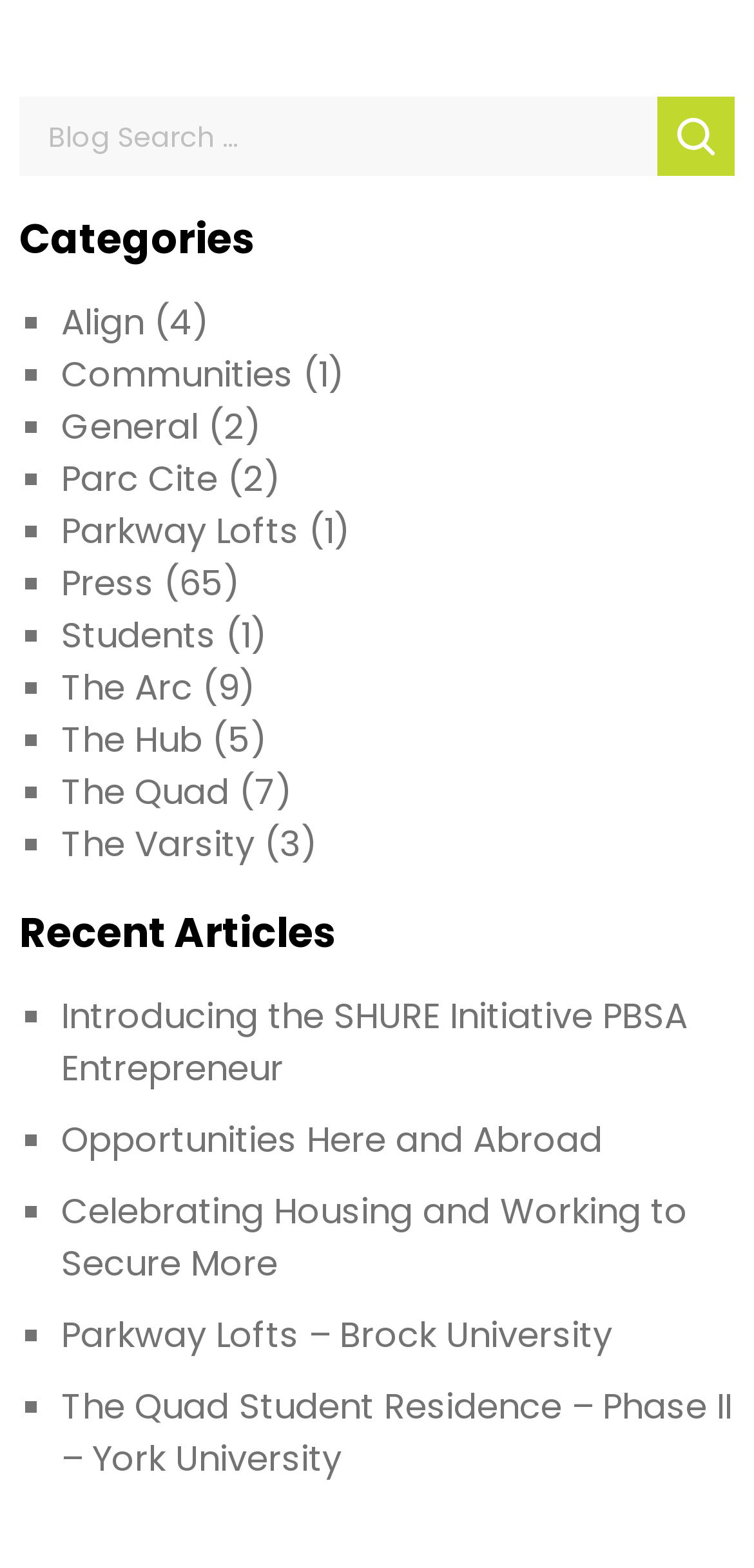Find the bounding box coordinates of the clickable region needed to perform the following instruction: "search for blog posts". The coordinates should be provided as four float numbers between 0 and 1, i.e., [left, top, right, bottom].

[0.026, 0.062, 0.974, 0.112]